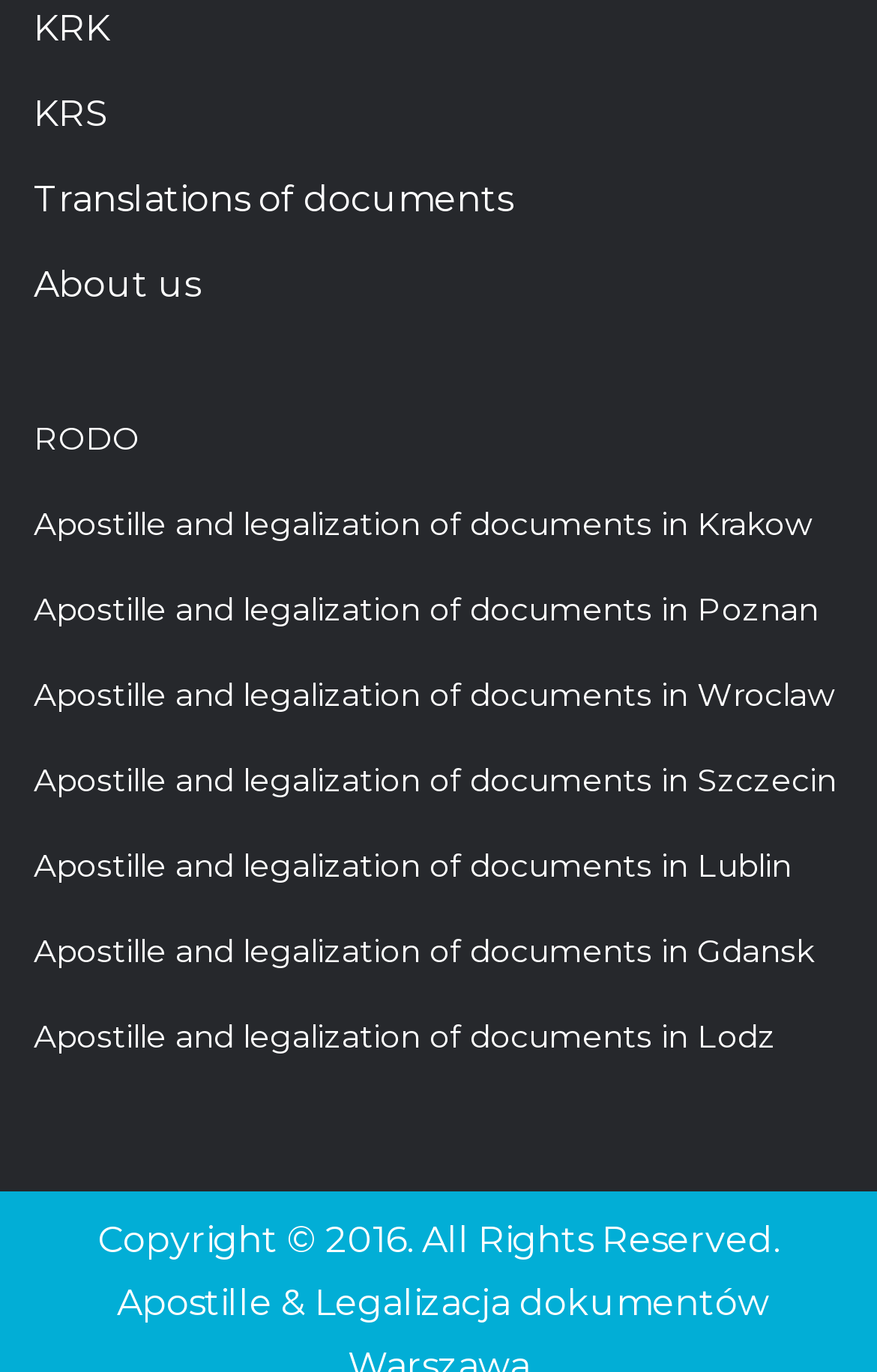Can you provide the bounding box coordinates for the element that should be clicked to implement the instruction: "Read about RODO"?

[0.038, 0.305, 0.159, 0.334]